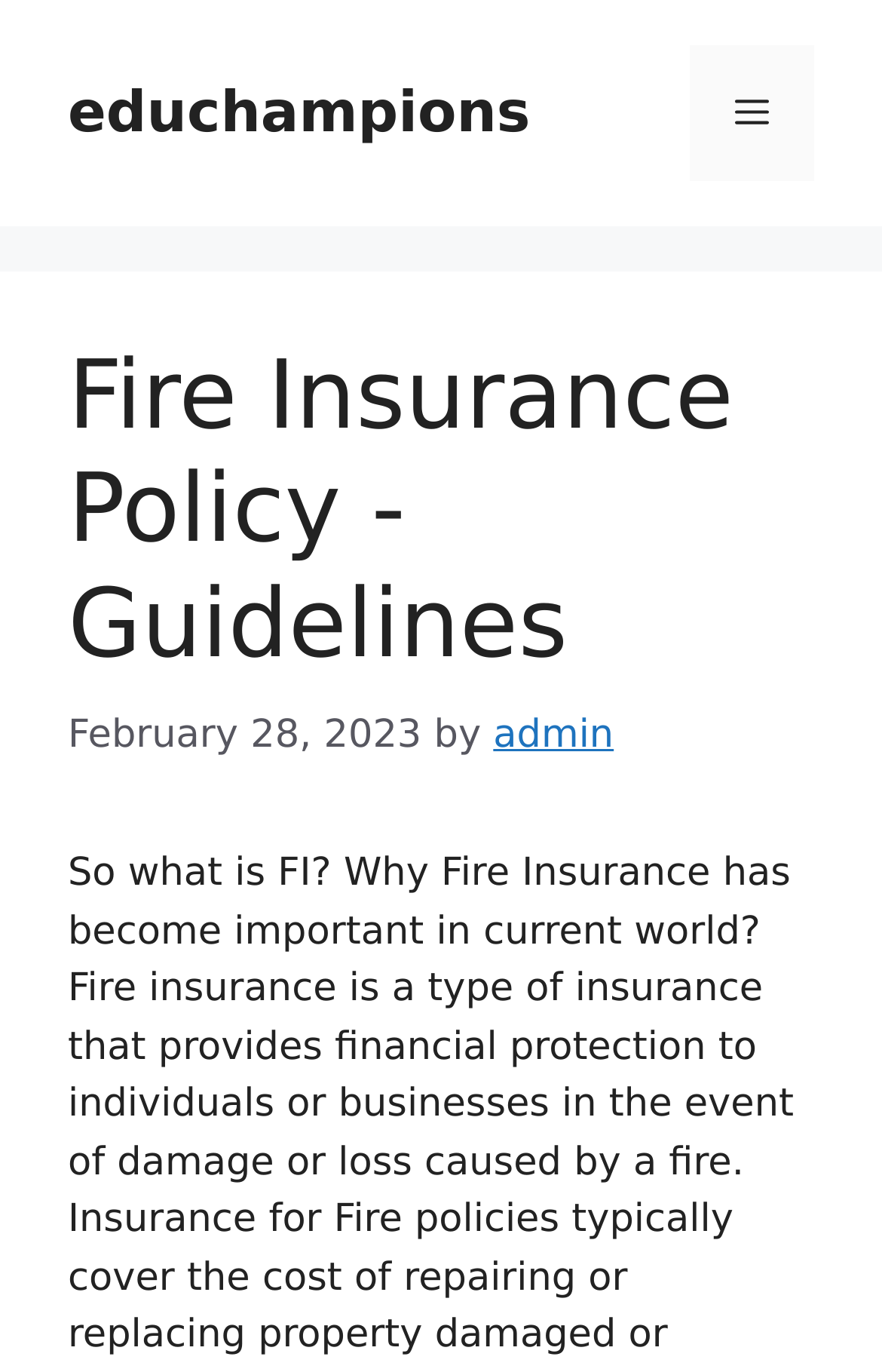Determine the main heading of the webpage and generate its text.

Fire Insurance Policy -Guidelines